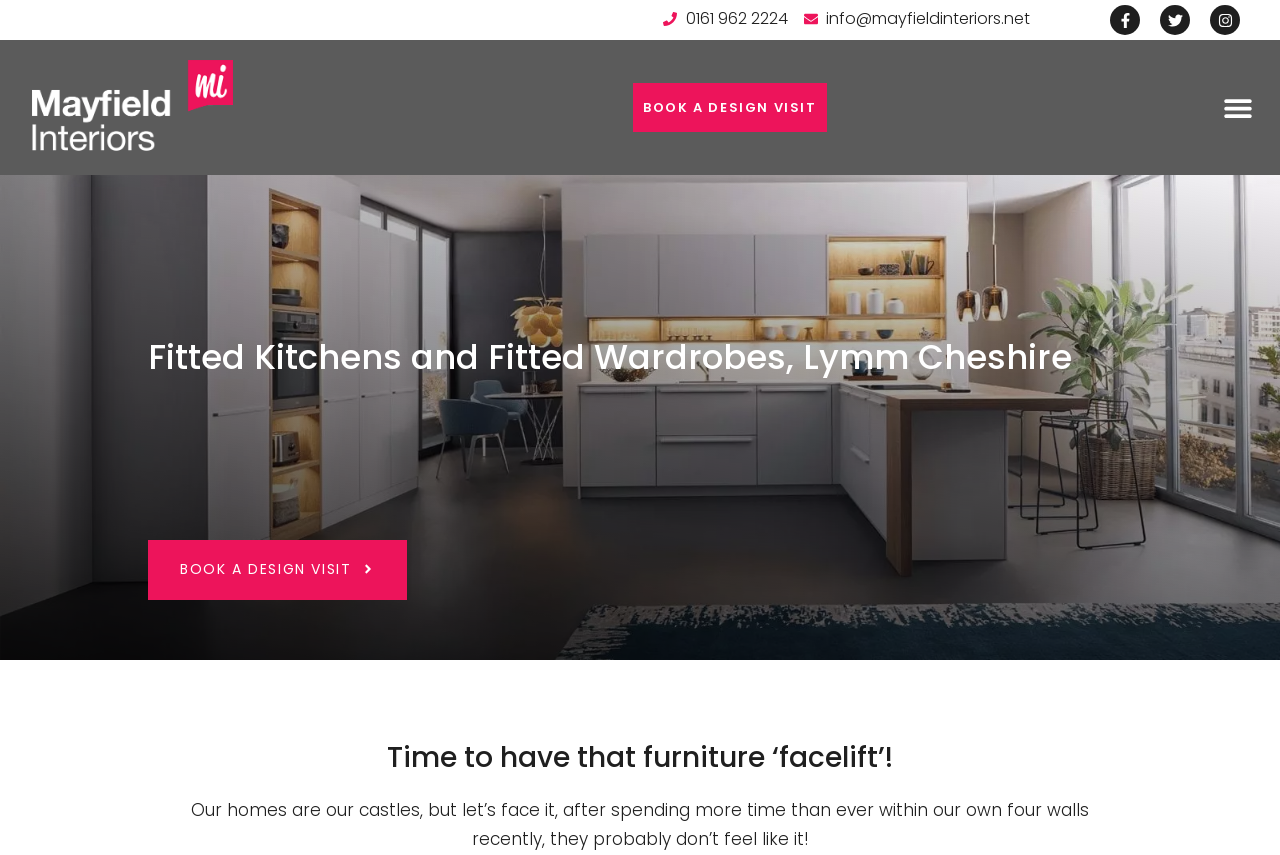Find the bounding box coordinates of the element you need to click on to perform this action: 'Call the phone number'. The coordinates should be represented by four float values between 0 and 1, in the format [left, top, right, bottom].

[0.518, 0.006, 0.615, 0.04]